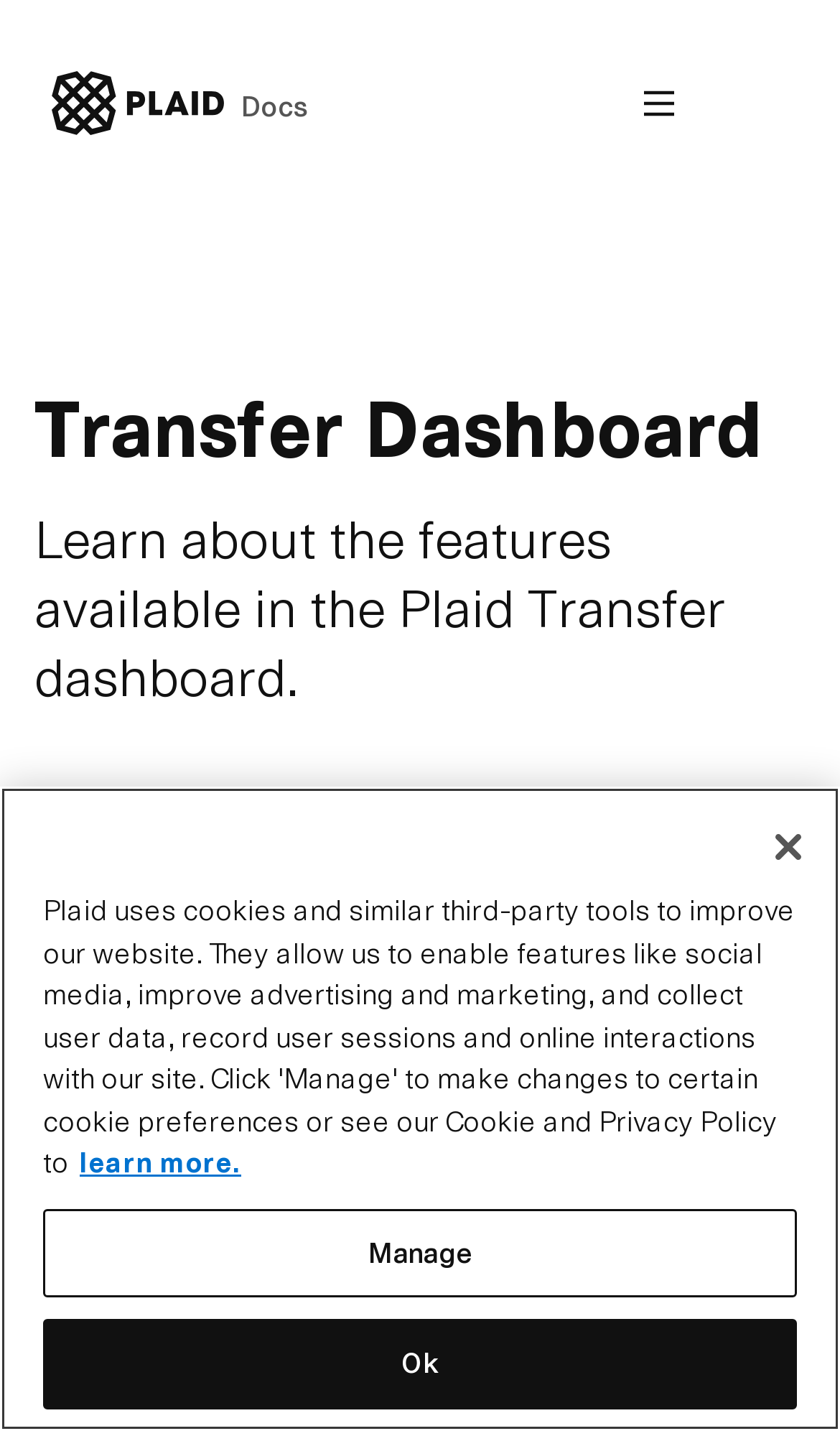Please determine the bounding box coordinates of the clickable area required to carry out the following instruction: "Go to Overview". The coordinates must be four float numbers between 0 and 1, represented as [left, top, right, bottom].

[0.041, 0.619, 0.959, 0.667]